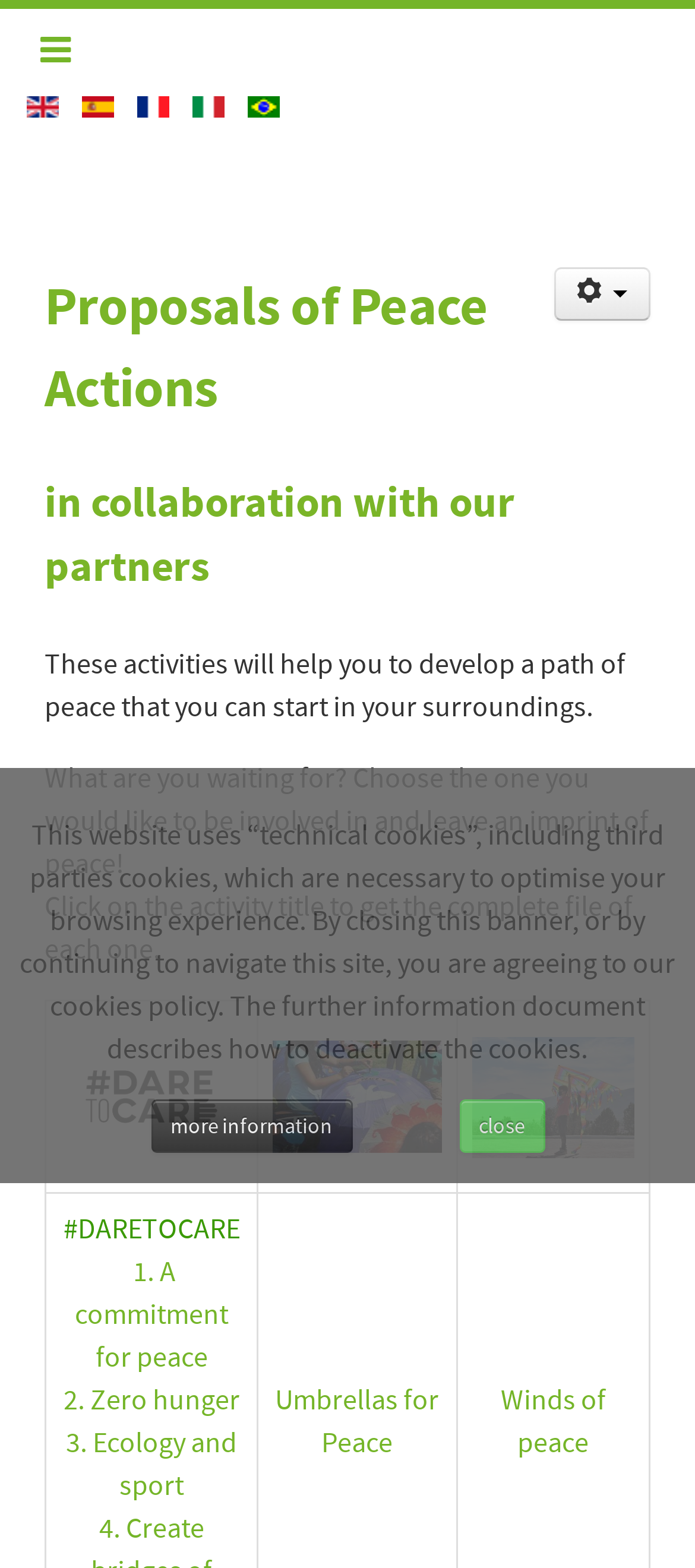What should I do to get the complete file of an activity?
Refer to the screenshot and answer in one word or phrase.

Click on the activity title